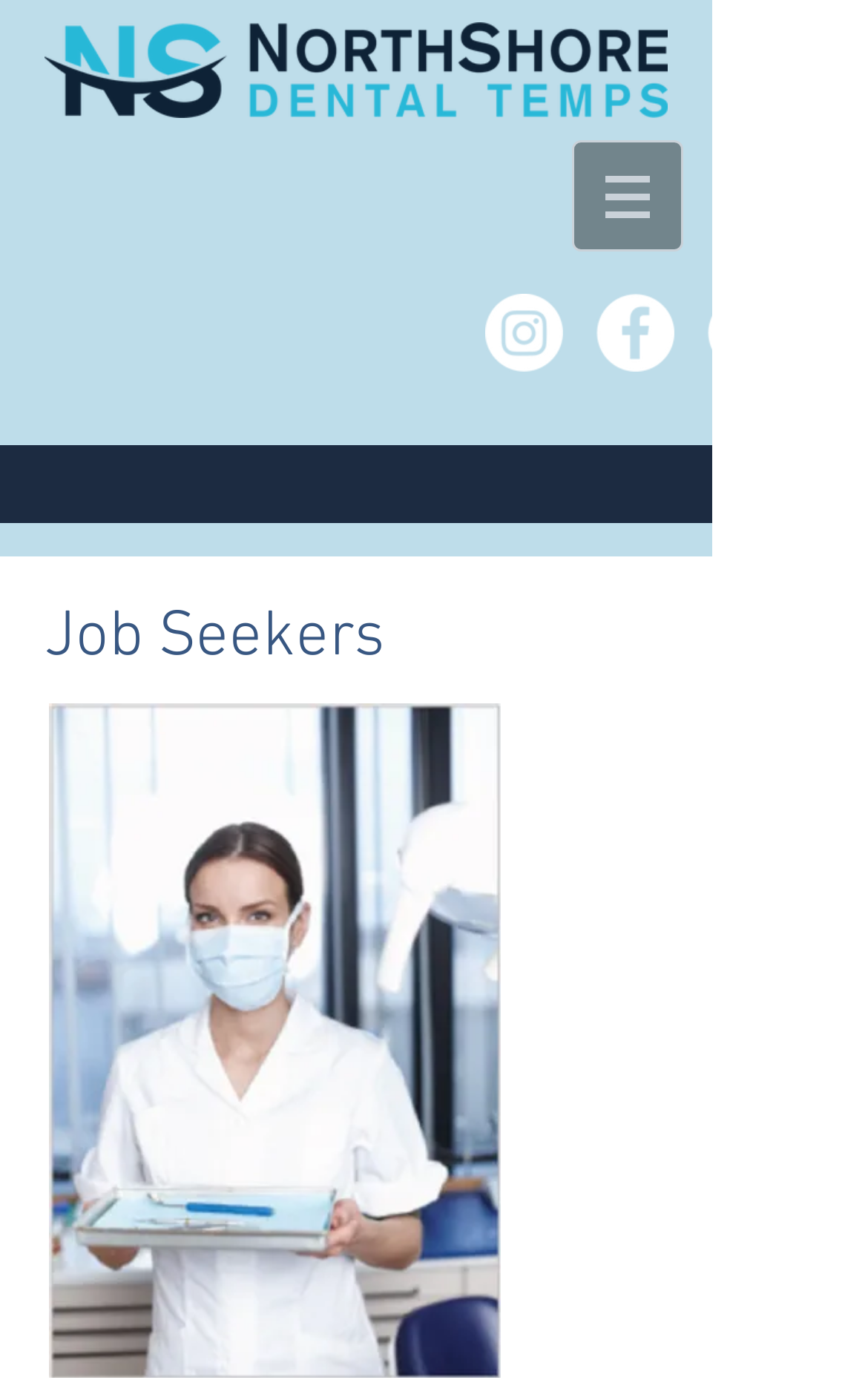From the webpage screenshot, predict the bounding box of the UI element that matches this description: "aria-label="Instagram"".

[0.559, 0.21, 0.649, 0.266]